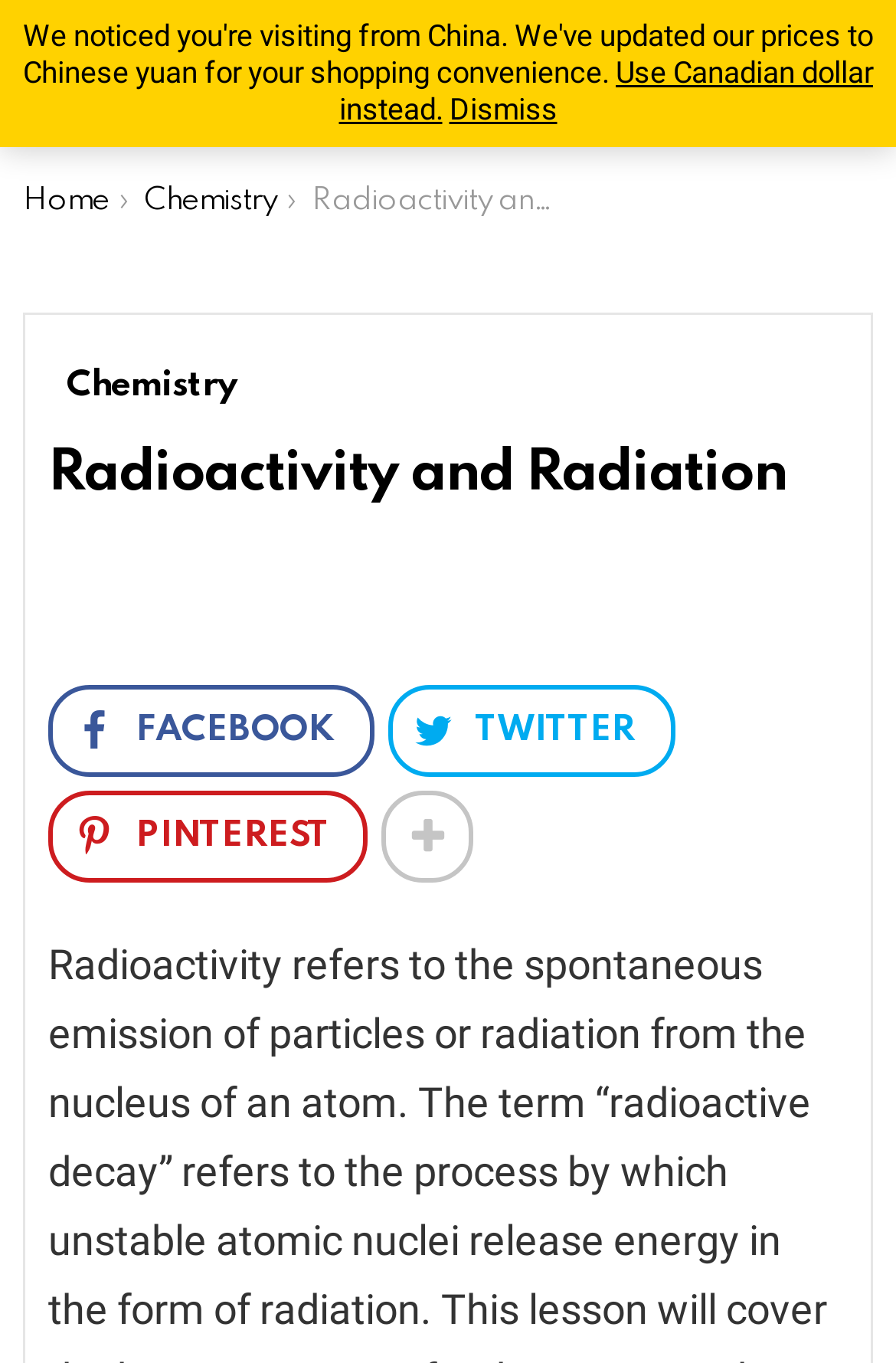Kindly respond to the following question with a single word or a brief phrase: 
How many navigation links are there?

3